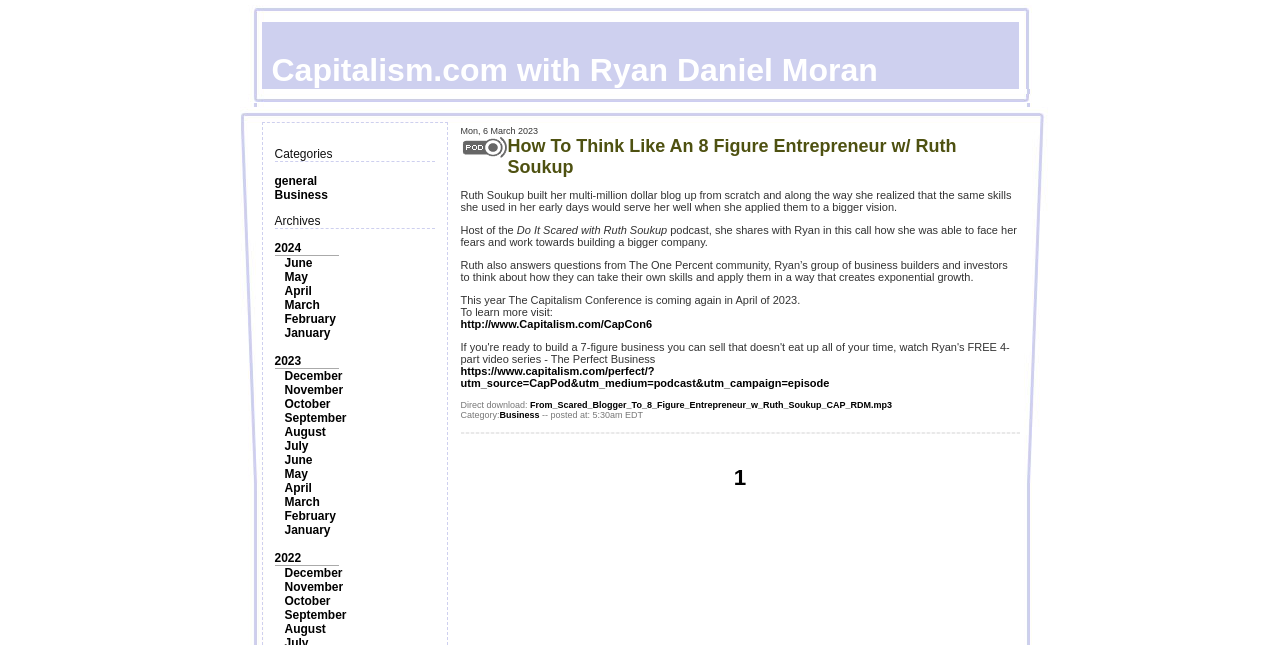Give a one-word or phrase response to the following question: How many links are there in the 'Categories' section?

7